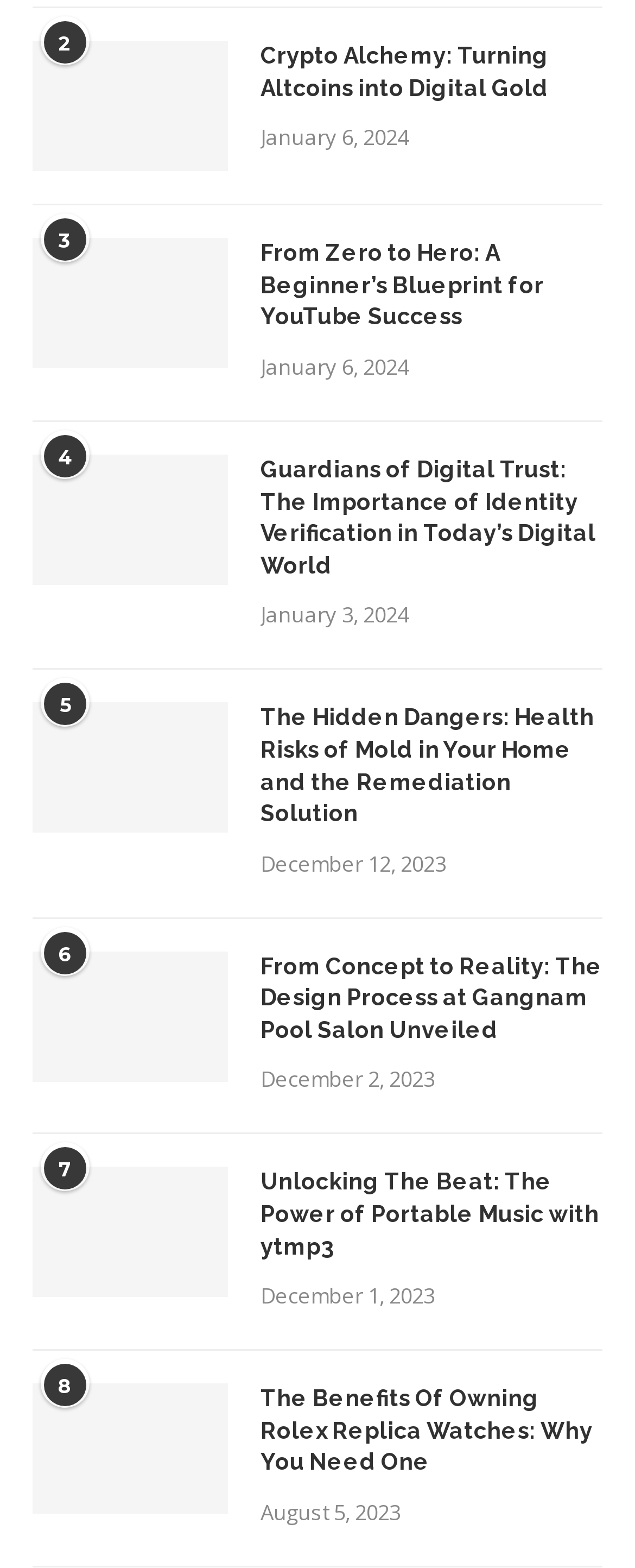Answer the following inquiry with a single word or phrase:
What is the title of the oldest article?

The Benefits Of Owning Rolex Replica Watches: Why You Need One